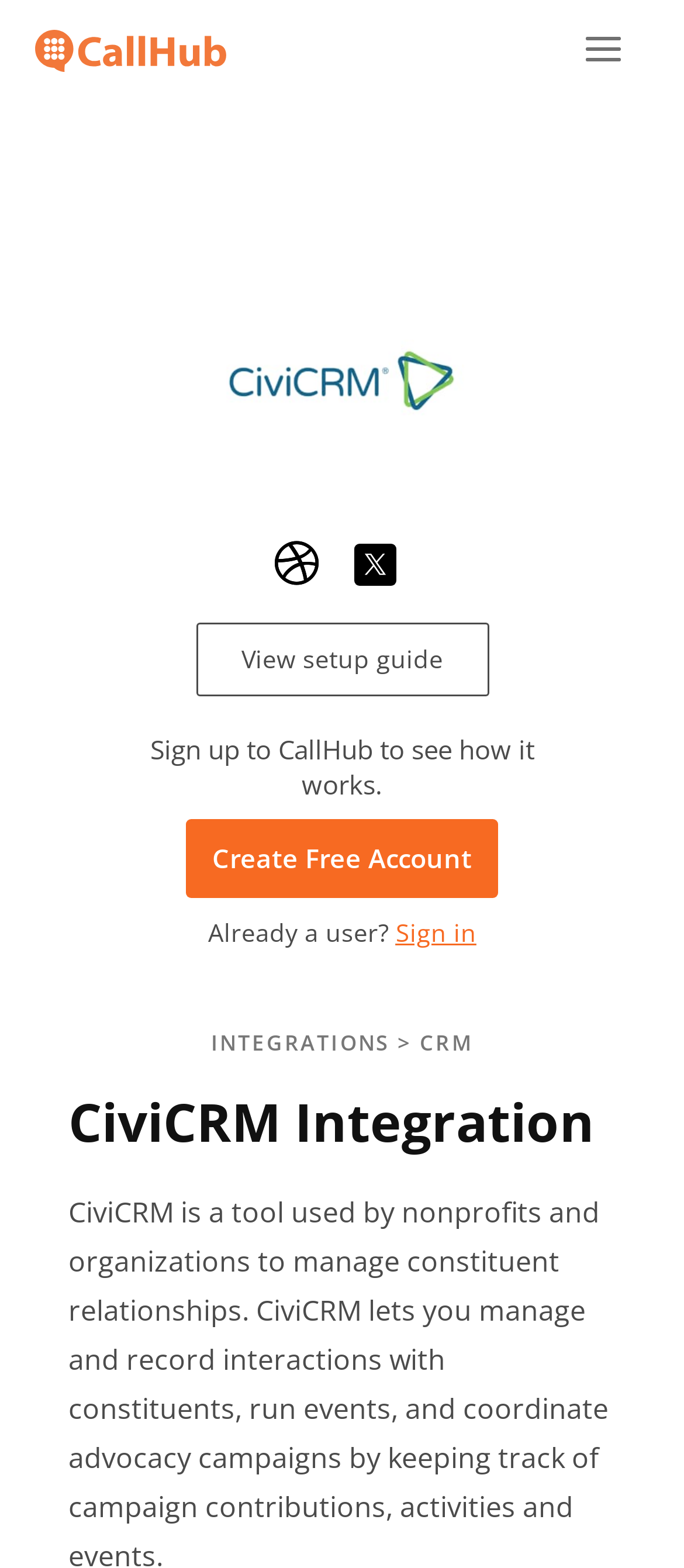Articulate a complete and detailed caption of the webpage elements.

The webpage is about CallHub, a call center, voice, and text broadcast software for CiviCRM customers. At the top left corner, there is a CallHub logo, accompanied by a CiviCRM logo to the right. Below these logos, there are three social media links, represented by icons. 

To the left of the center, there is a link to view a setup guide. Below this link, a promotional text reads, "Sign up to CallHub to see how it works." Next to this text, a "Create Free Account" button is prominently displayed. 

Below the promotional text, there is a message for existing users, "Already a user?", followed by a "Sign in" link. 

At the bottom of the page, there are two headings. The first heading, "INTEGRATIONS > CRM", spans across the page, and the second heading, "CiviCRM Integration", is placed below it, also spanning across the page.